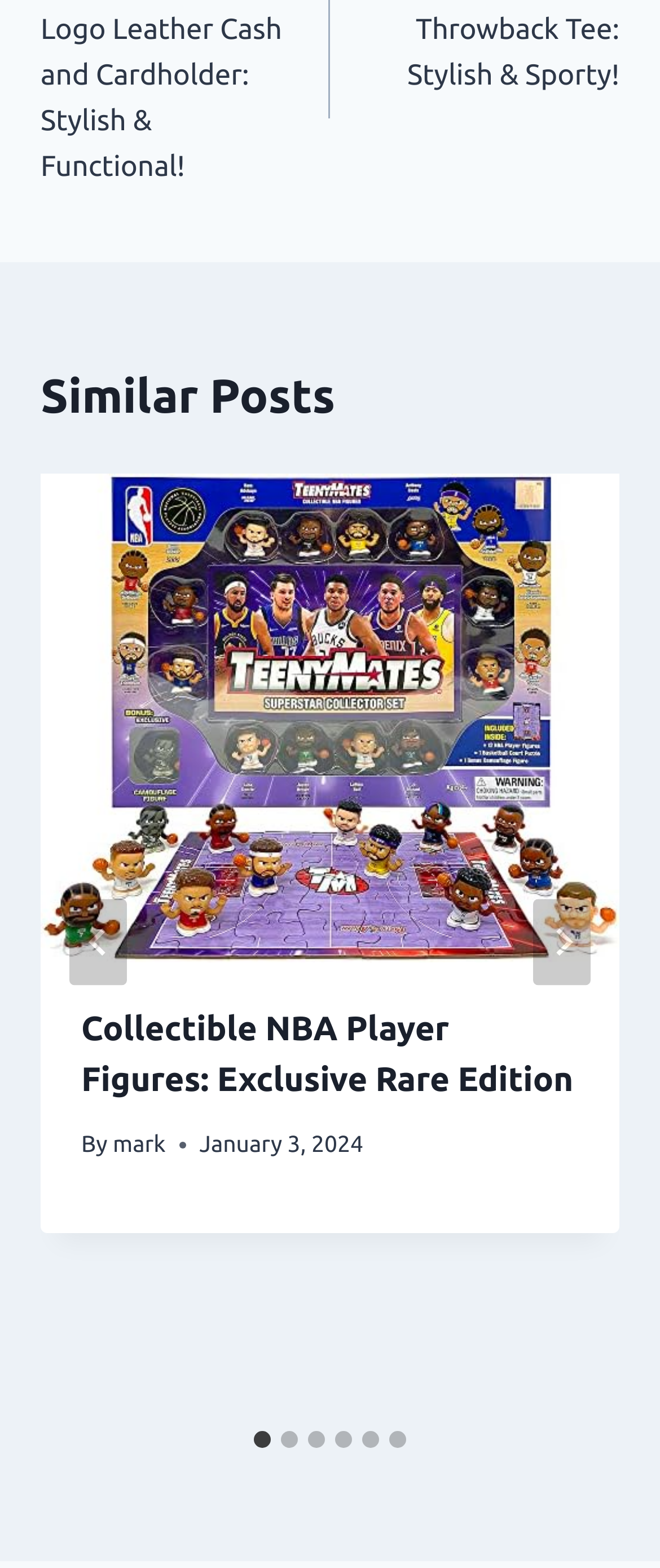Specify the bounding box coordinates of the element's region that should be clicked to achieve the following instruction: "Select slide 2". The bounding box coordinates consist of four float numbers between 0 and 1, in the format [left, top, right, bottom].

[0.426, 0.912, 0.451, 0.923]